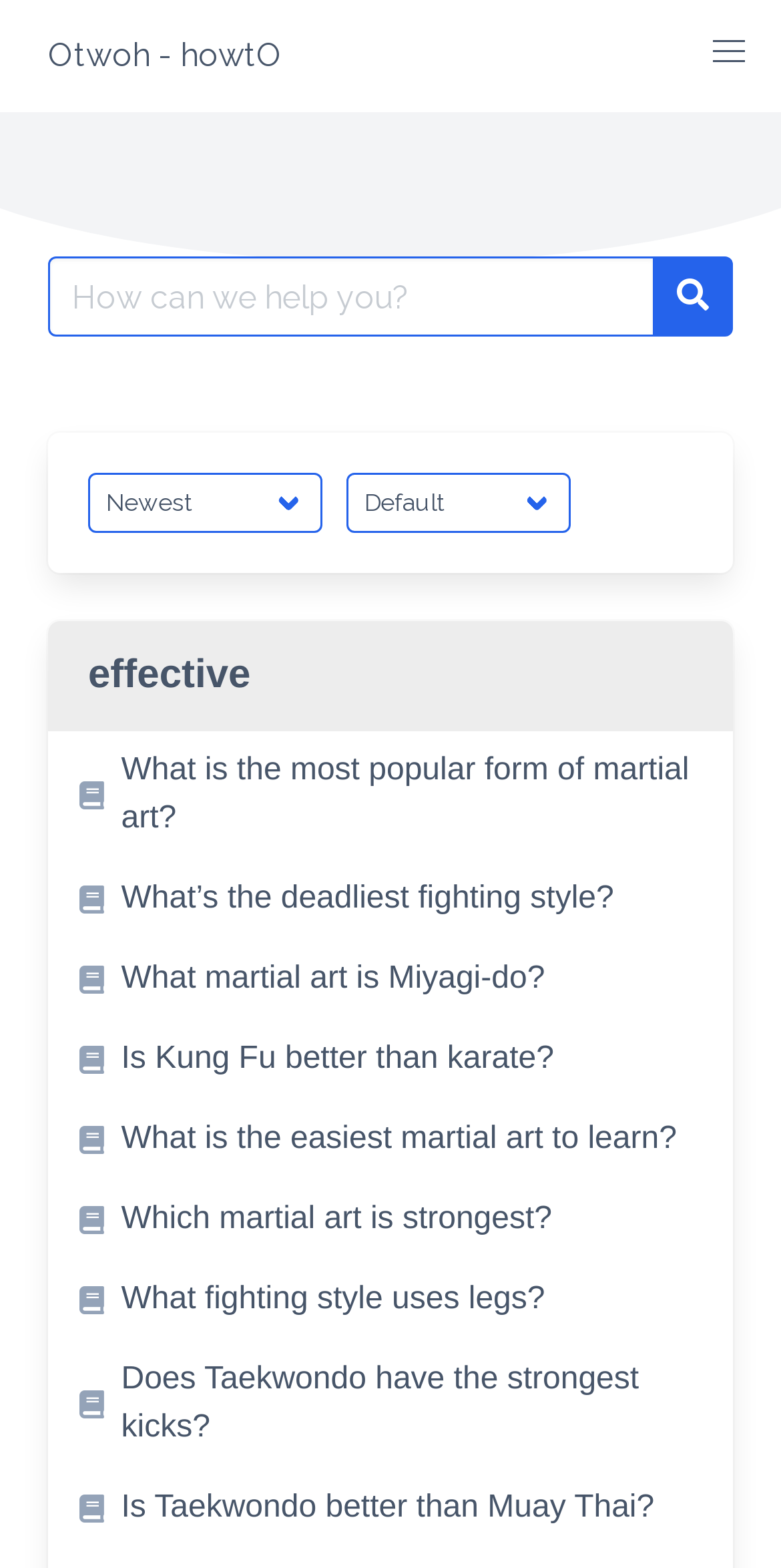Generate a comprehensive description of the contents of the webpage.

The webpage is focused on the topic of martial arts, with a main navigation menu at the top of the page. The menu is accompanied by a search bar, where users can input keywords to search for specific topics. There is also a button with a magnifying glass icon to the right of the search bar.

Below the navigation menu, there is a heading that reads "effective" in a prominent font size. Underneath this heading, there are several links to different articles or questions related to martial arts, such as "What is the most popular form of martial art?", "What's the deadliest fighting style?", and "Is Kung Fu better than karate?". Each of these links has a heading that summarizes the content of the article.

The links are arranged in a vertical column, with each link positioned below the previous one. The headings for each link are indented slightly to the right, making it clear that they are subordinate to the main link text.

There are a total of 9 links to different articles or questions, each with its own heading that summarizes the content. The links and headings take up most of the vertical space on the page, with the search bar and navigation menu at the top and a small amount of whitespace at the bottom.